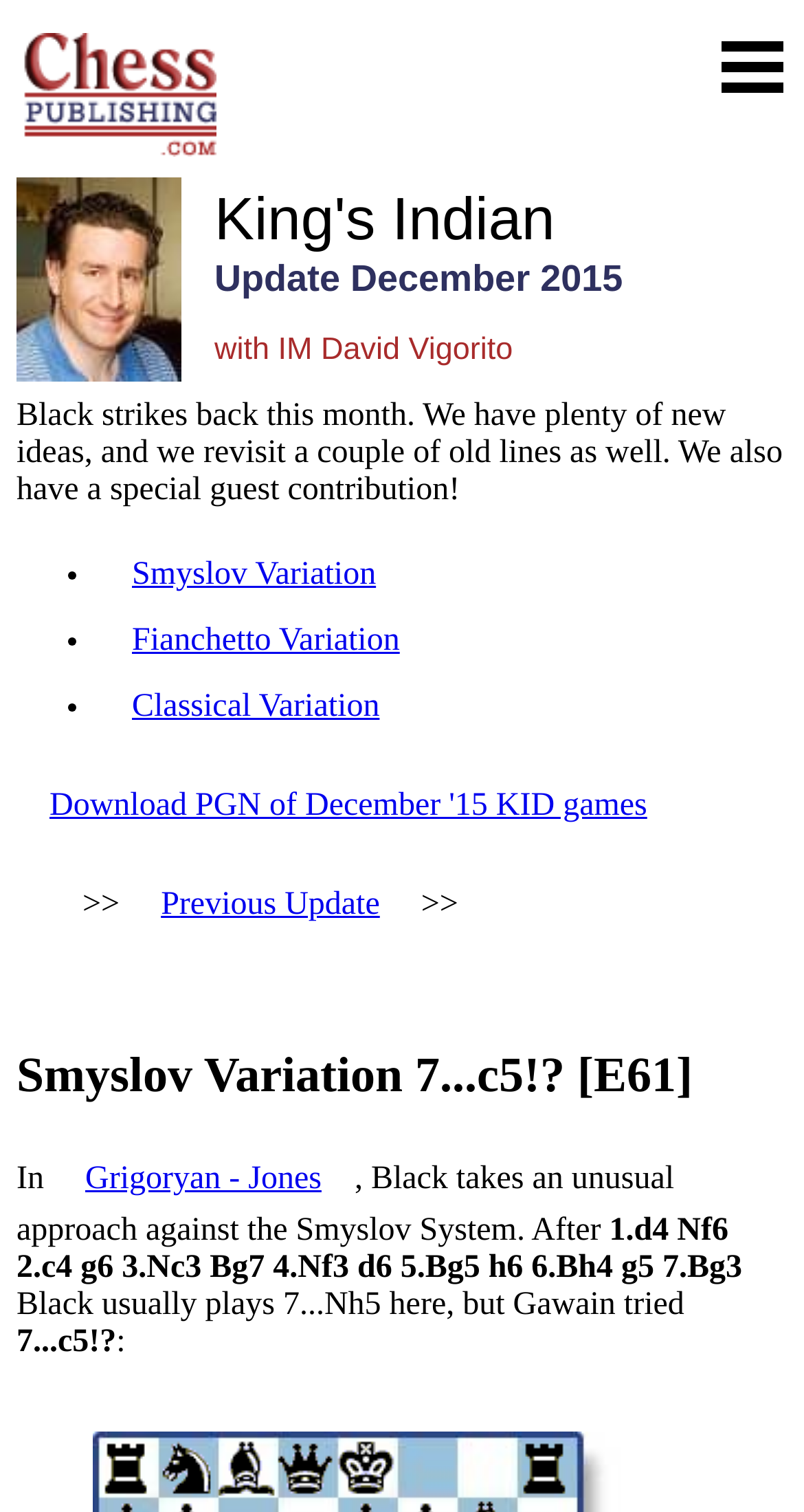Provide the bounding box coordinates of the area you need to click to execute the following instruction: "Explore Grigoryan - Jones game".

[0.065, 0.746, 0.441, 0.813]